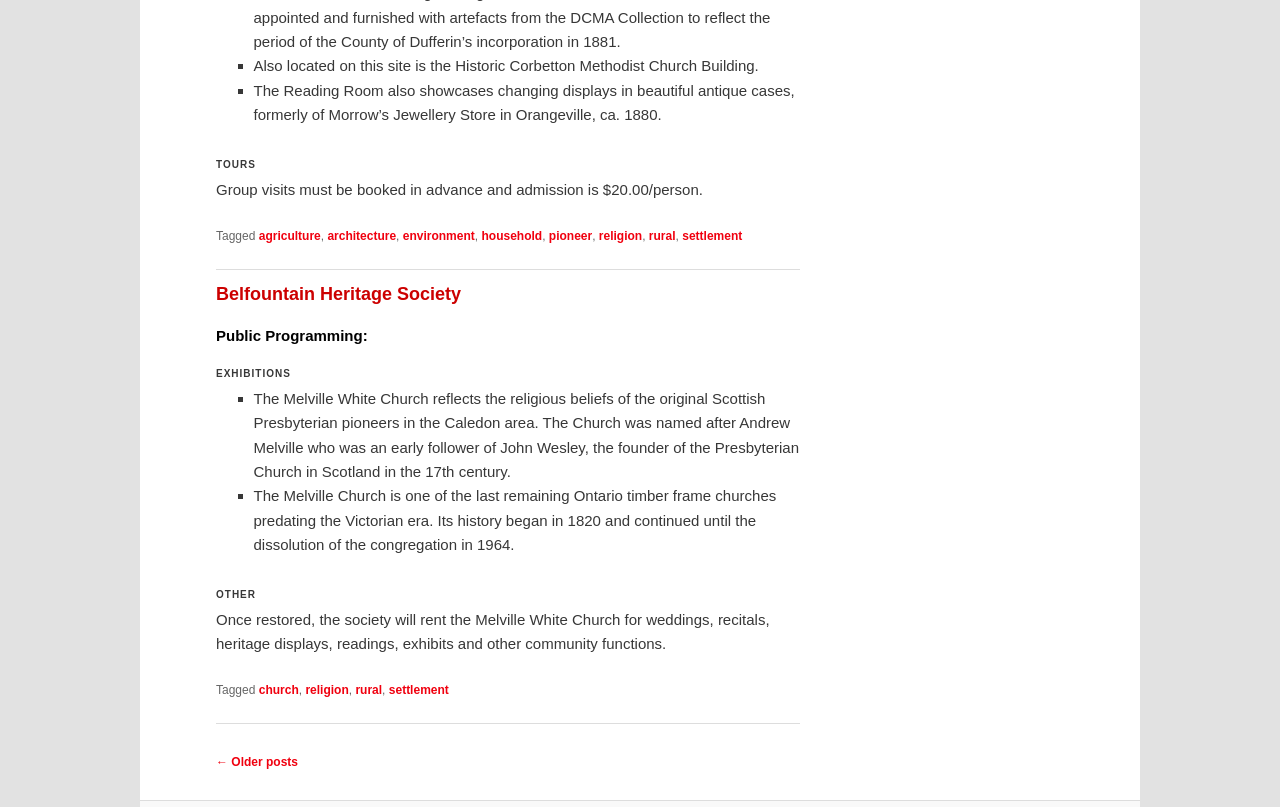What is the Historic Corbetton Methodist Church Building used for?
Provide a thorough and detailed answer to the question.

The webpage mentions that the Historic Corbetton Methodist Church Building is also located on the site, but it does not specify its current use or purpose.